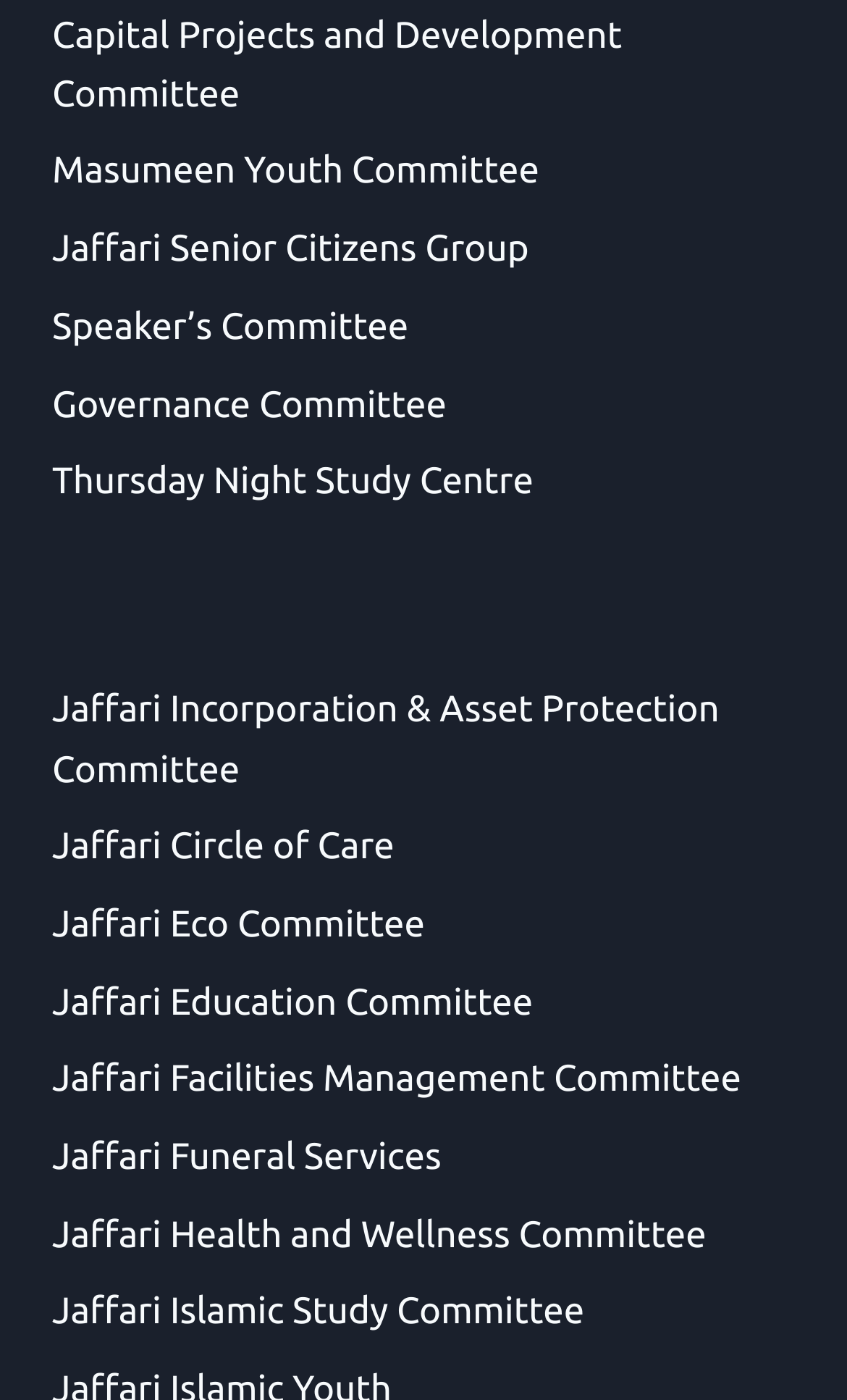Pinpoint the bounding box coordinates of the clickable area needed to execute the instruction: "View Capital Projects and Development Committee". The coordinates should be specified as four float numbers between 0 and 1, i.e., [left, top, right, bottom].

[0.062, 0.004, 0.938, 0.088]